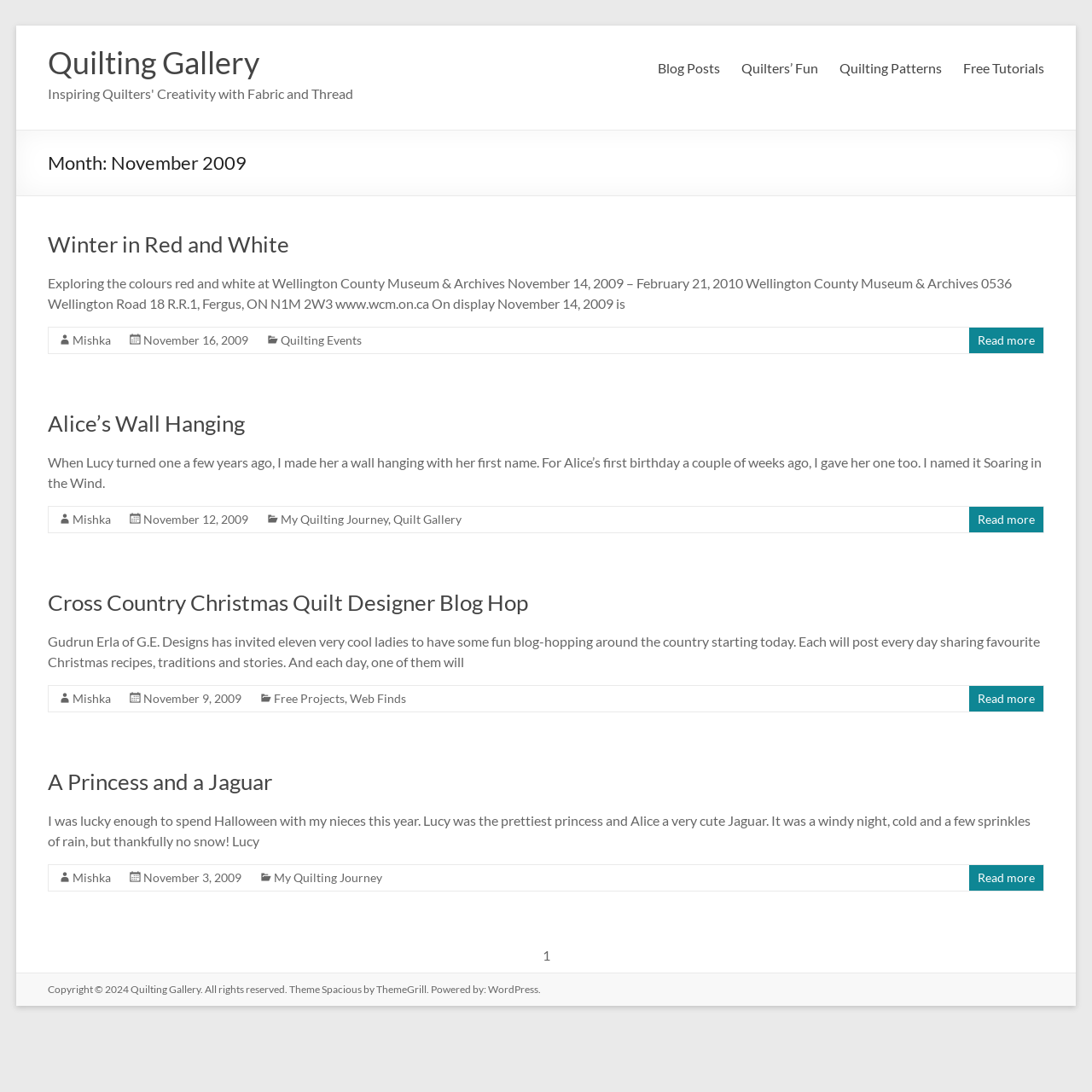Highlight the bounding box coordinates of the element that should be clicked to carry out the following instruction: "Read more about 'Winter in Red and White'". The coordinates must be given as four float numbers ranging from 0 to 1, i.e., [left, top, right, bottom].

[0.044, 0.211, 0.265, 0.236]